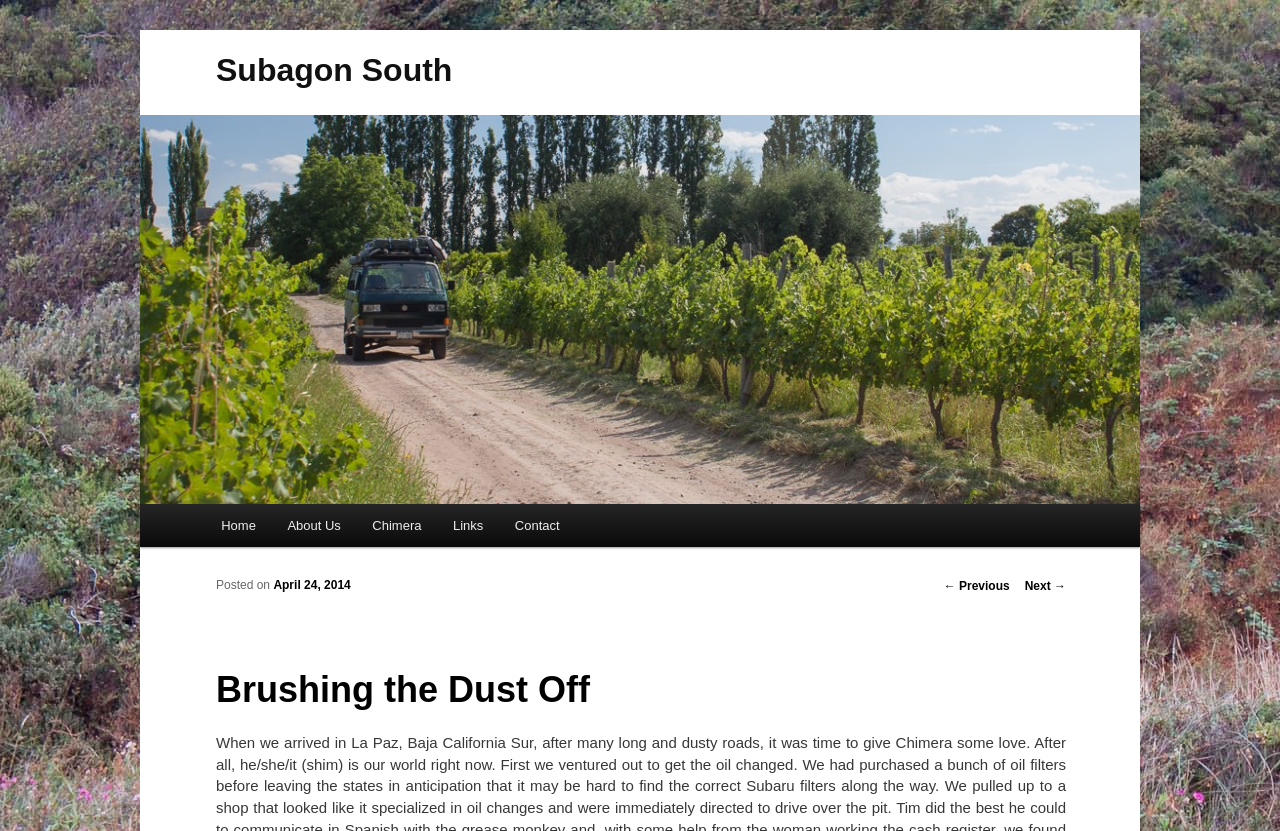Please give a short response to the question using one word or a phrase:
What is the name of the website?

Subagon South